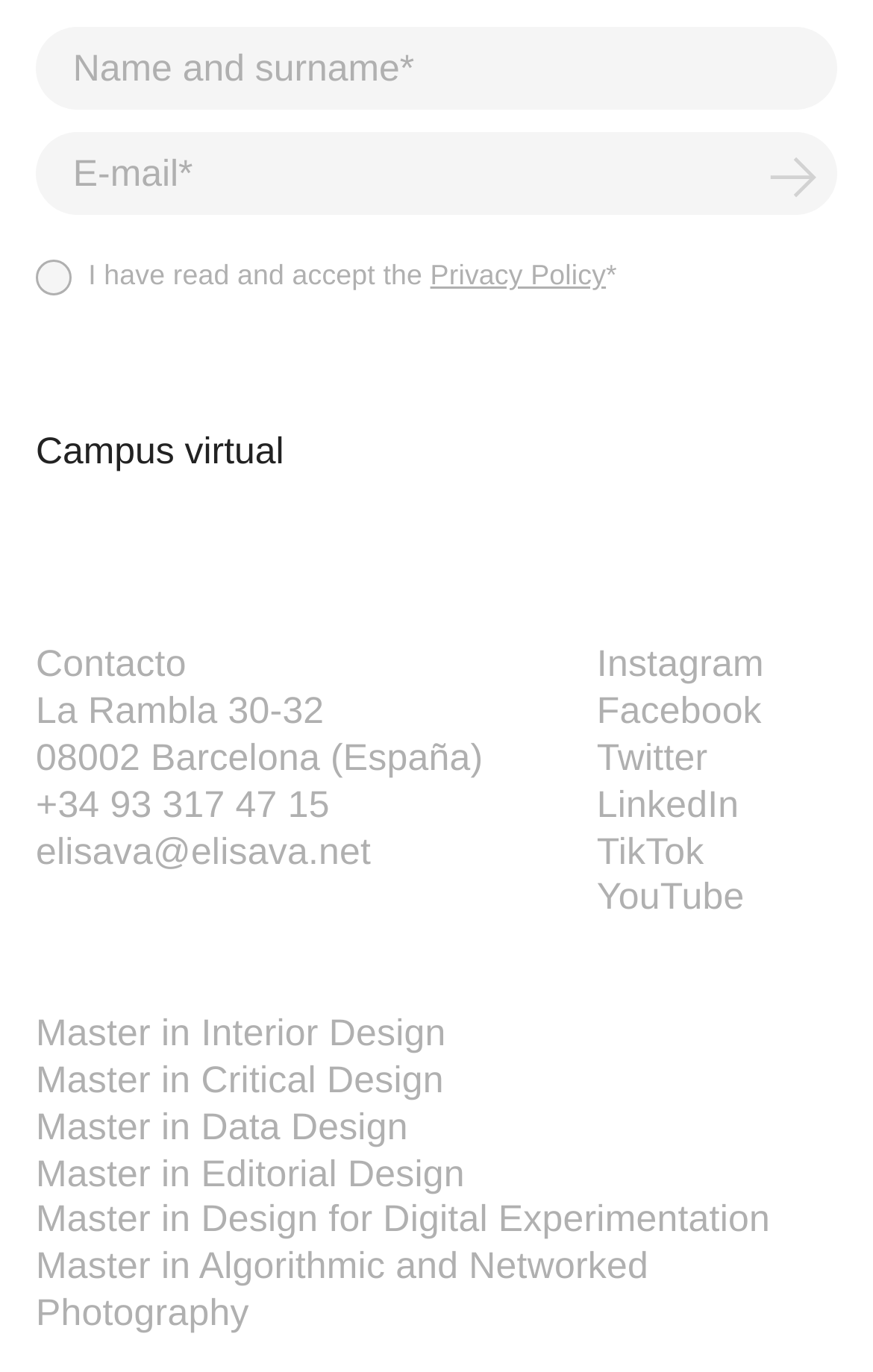Could you find the bounding box coordinates of the clickable area to complete this instruction: "Enter your name and surname"?

[0.041, 0.019, 0.959, 0.08]